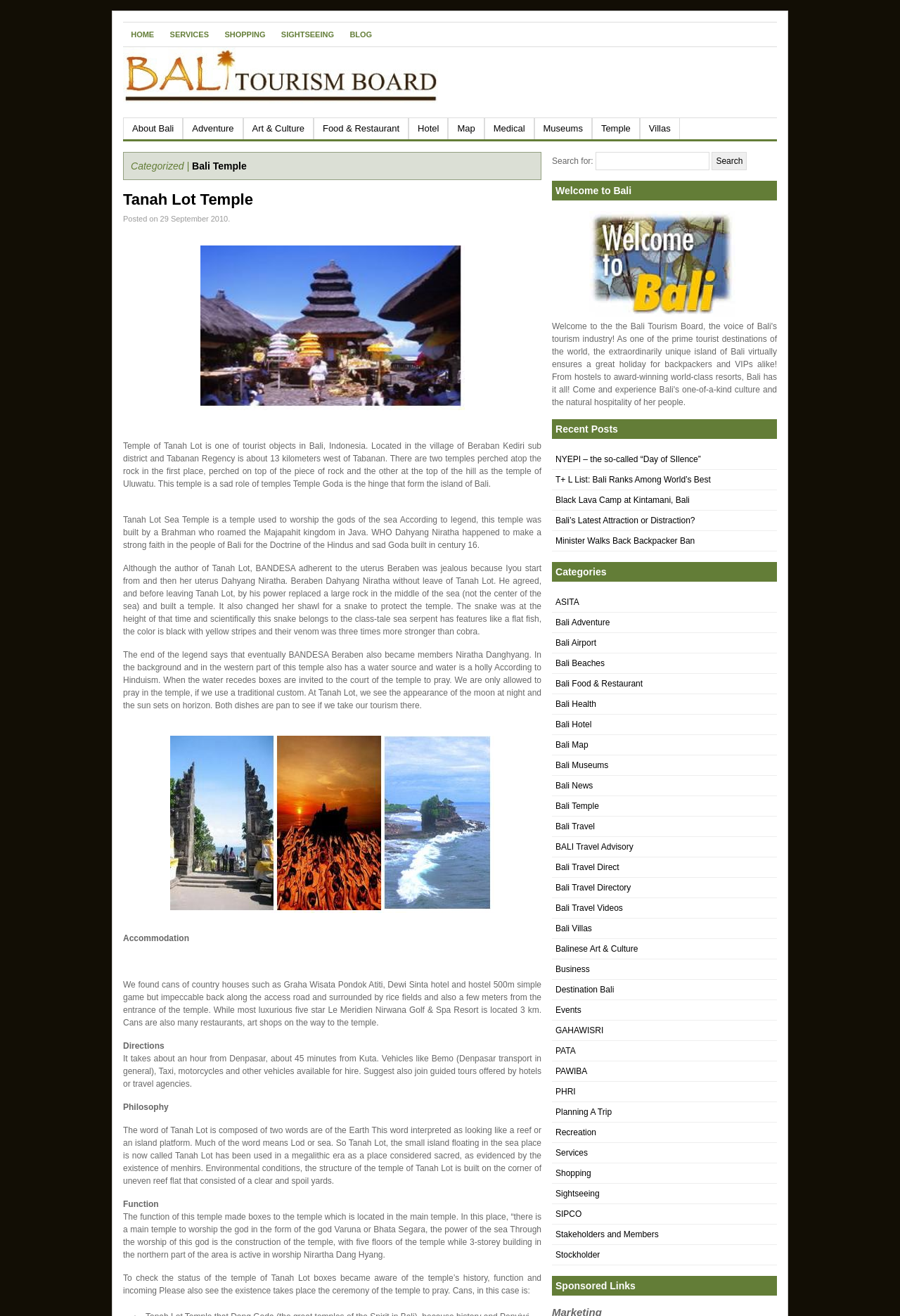Please identify the bounding box coordinates of the clickable area that will allow you to execute the instruction: "View recent posts".

[0.613, 0.319, 0.863, 0.334]